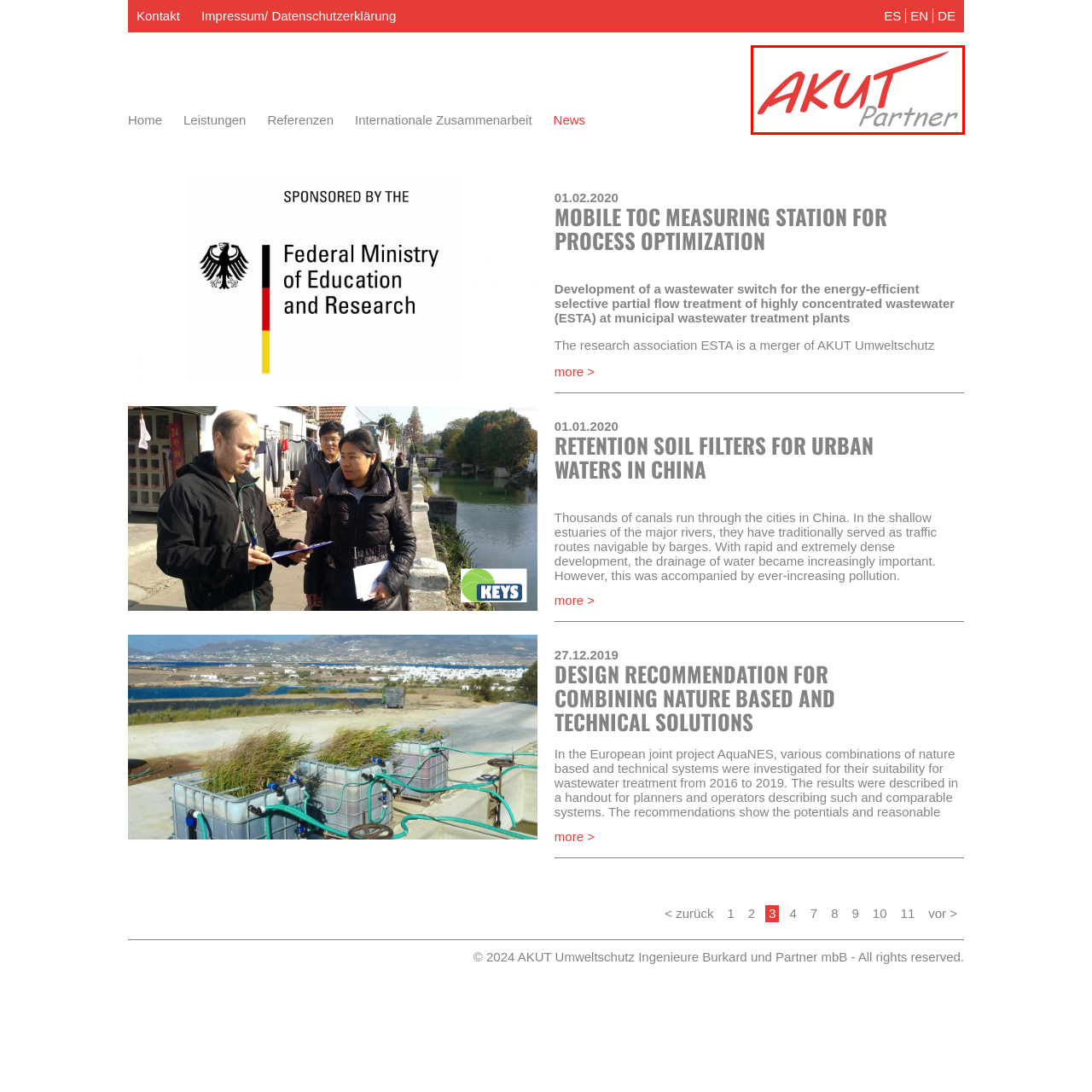Provide a thorough caption for the image that is surrounded by the red boundary.

The image features the logo of AKUT Umweltschutz Ingenieure Burkard und Partner, a consultancy firm specializing in environmental protection and engineering. The logo prominently displays the name "AKUT" in a bold red font, accompanied by the word "Partner" in a sleek gray script underneath. This visual representation symbolizes the company's commitment to partnership and collaboration in addressing water treatment challenges and sustainable environmental solutions. The design reflects a modern and professional image, aligning with the organization's mission to innovate and support effective water management practices.